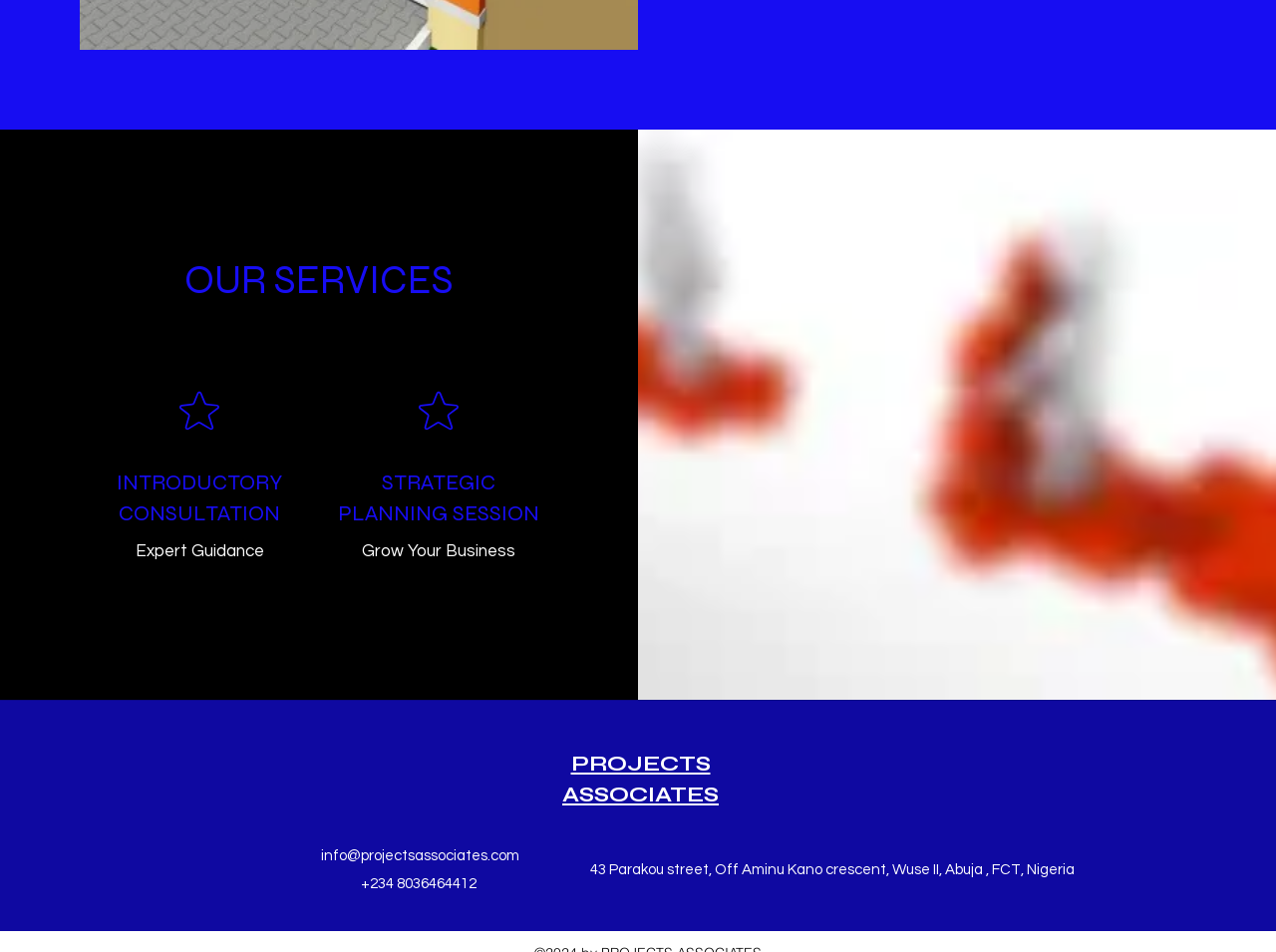What is the topic of the image?
Use the information from the screenshot to give a comprehensive response to the question.

I found the answer by examining the image element with the filename 'information Asymetry.jpg' at coordinates [0.5, 0.136, 1.0, 0.735]. This implies that the image is related to the concept of information asymmetry.